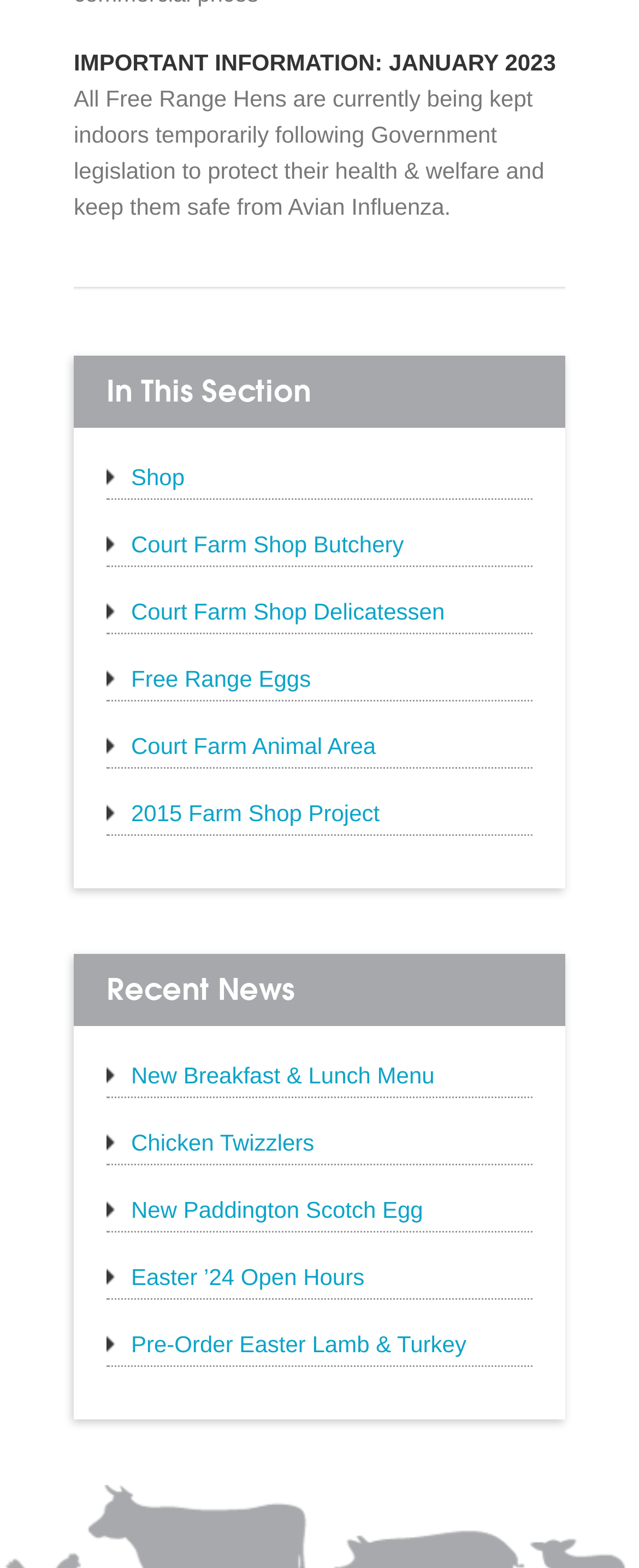Answer the following query with a single word or phrase:
What is the name of the farm shop project mentioned?

2015 Farm Shop Project